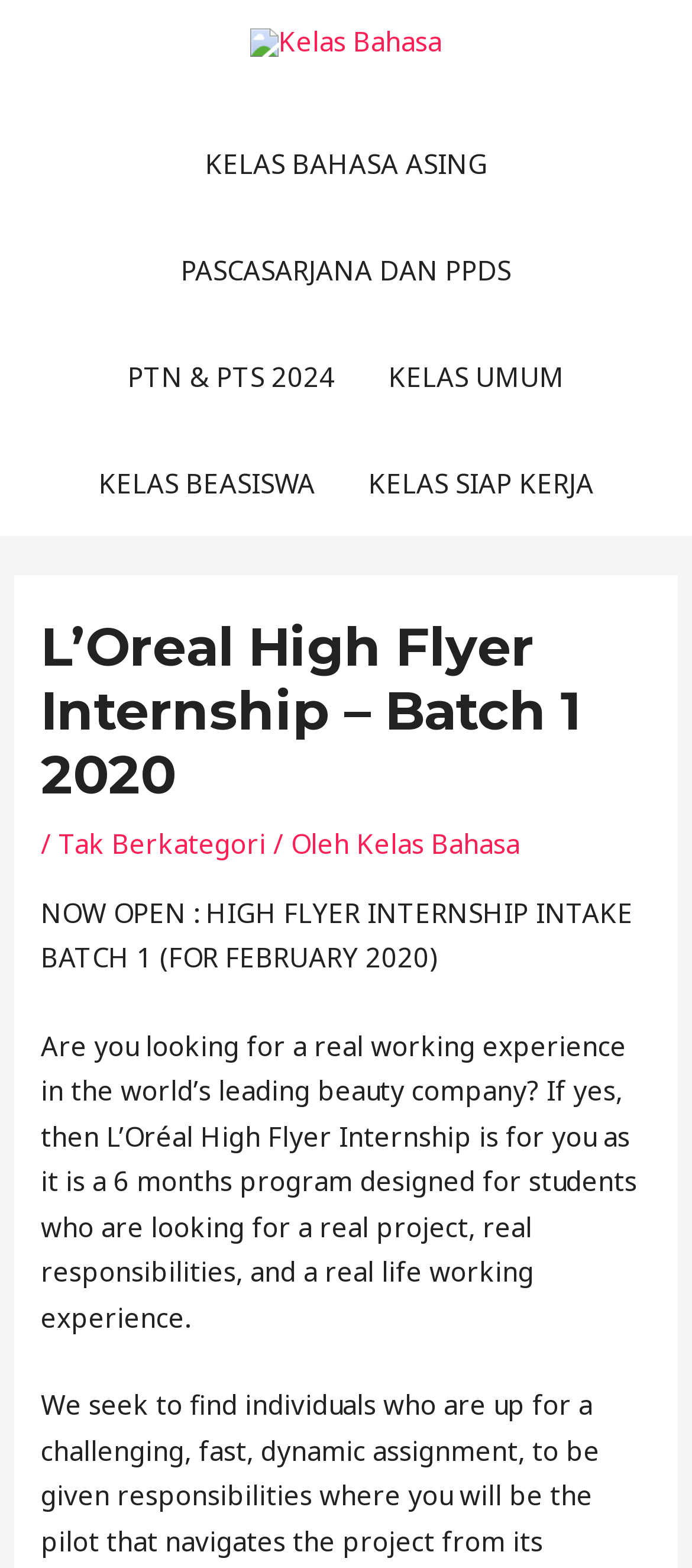Please specify the bounding box coordinates of the area that should be clicked to accomplish the following instruction: "Navigate to KELAS BAHASA ASING". The coordinates should consist of four float numbers between 0 and 1, i.e., [left, top, right, bottom].

[0.258, 0.07, 0.742, 0.138]